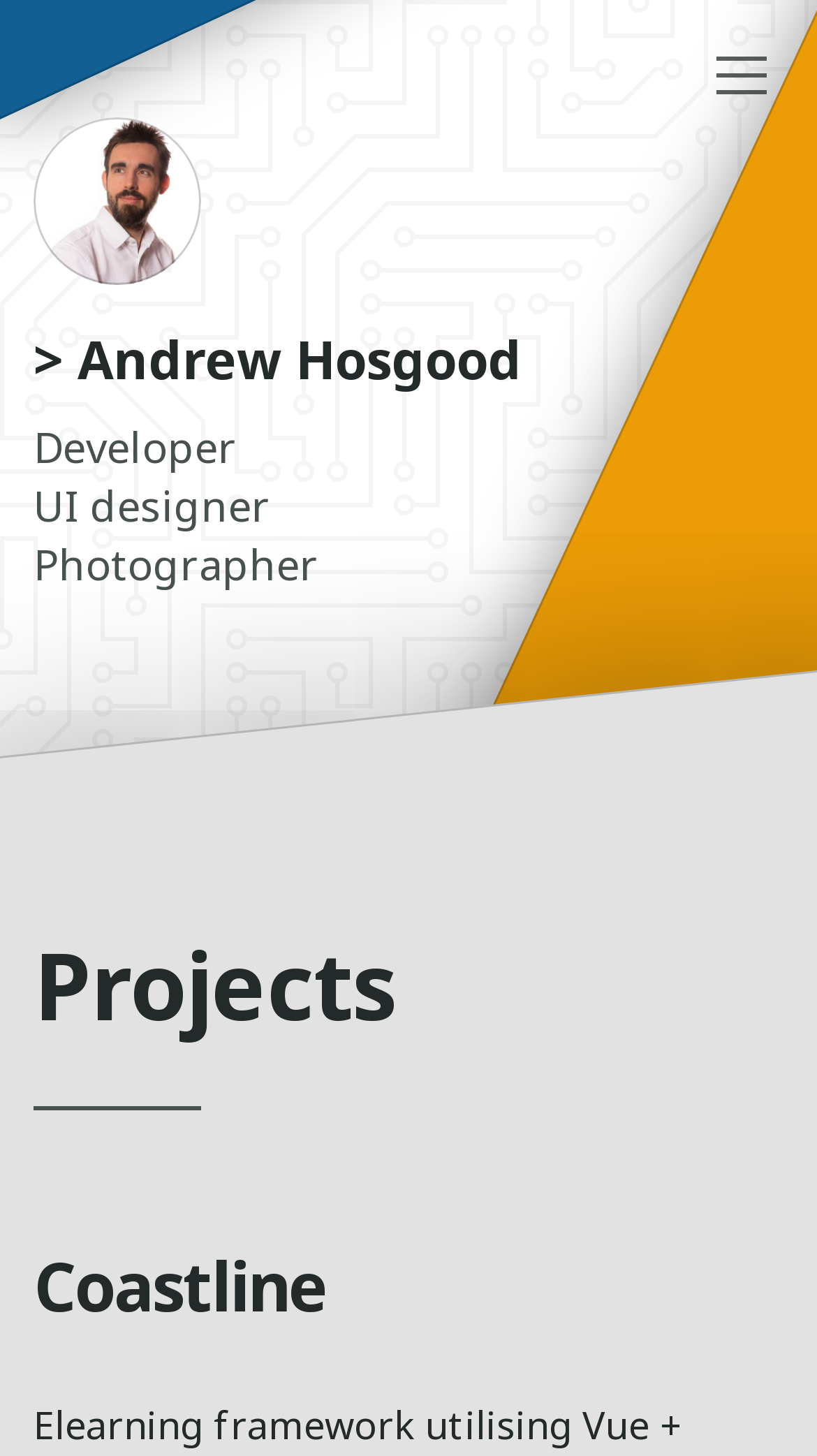What is the profession of the person in the photo?
Please provide a single word or phrase answer based on the image.

Developer